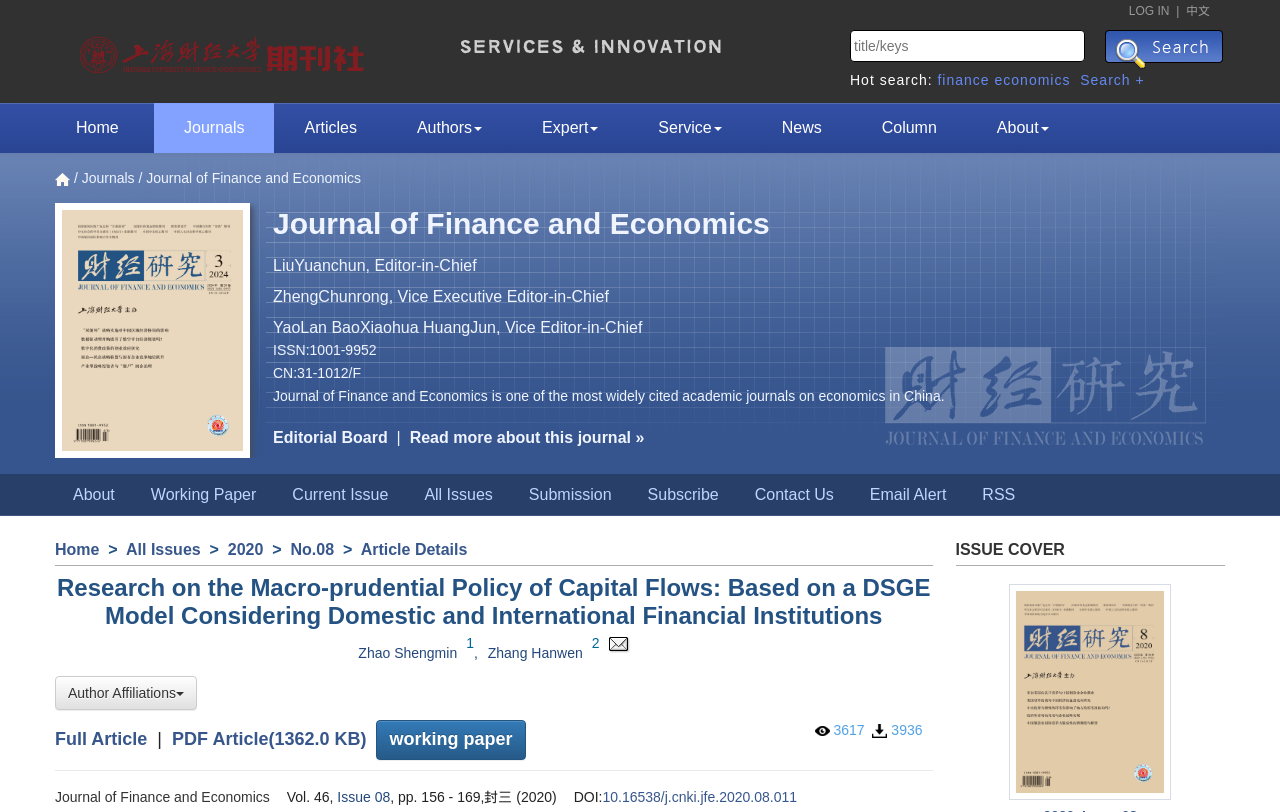Can you identify the bounding box coordinates of the clickable region needed to carry out this instruction: 'view editorial board'? The coordinates should be four float numbers within the range of 0 to 1, stated as [left, top, right, bottom].

[0.213, 0.528, 0.303, 0.549]